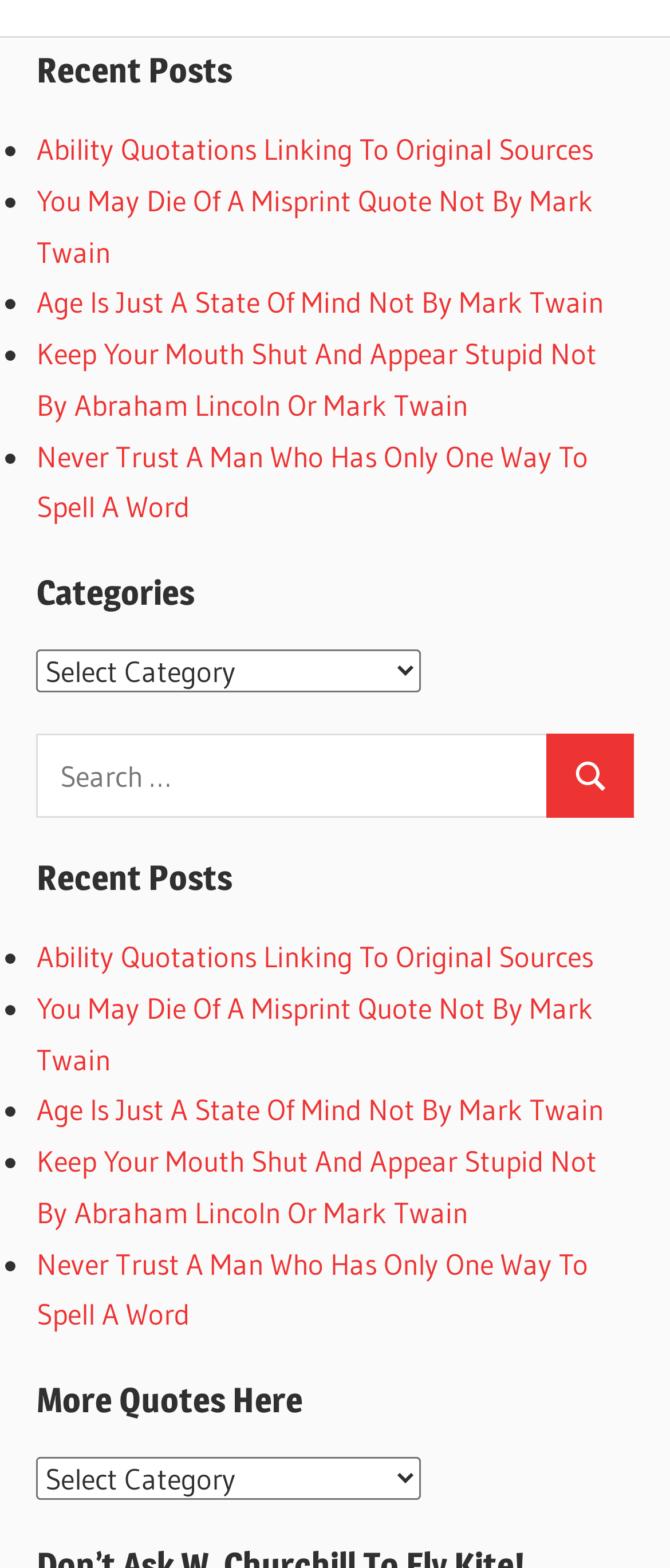Please determine the bounding box coordinates of the clickable area required to carry out the following instruction: "Call the hotline". The coordinates must be four float numbers between 0 and 1, represented as [left, top, right, bottom].

None